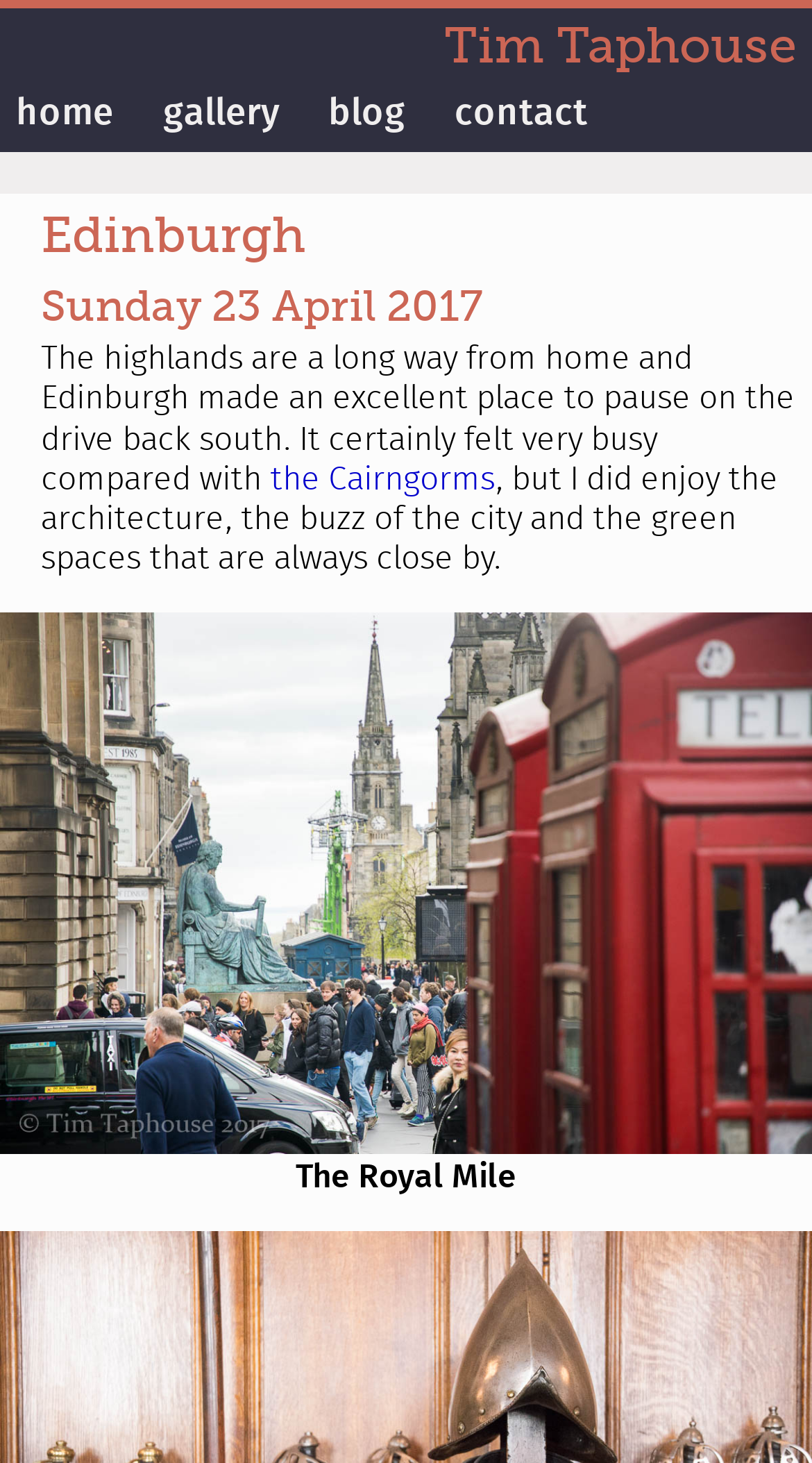Produce a meticulous description of the webpage.

The webpage is about Edinburgh, a city in Scotland, and is part of Tim Taphouse's photography portfolio. At the top of the page, there is a heading with the photographer's name, "Tim Taphouse". Below this, there is a navigation menu with four links: "home", "gallery", "blog", and "contact", arranged horizontally from left to right.

Underneath the navigation menu, there is a heading that reads "Edinburgh", followed by a subheading with the date "Sunday 23 April 2017". Below this, there is a paragraph of text that describes the city of Edinburgh, mentioning its busy atmosphere, architecture, and green spaces. The text also includes a link to "the Cairngorms", which is likely a reference to a nearby mountain range.

The main content of the page is dominated by a large image, which takes up most of the page's width and height. The image is captioned "The Royal Mile", which is a famous street in Edinburgh's Old Town. The image is positioned below the text and navigation menu, and spans from the top-left to the bottom-right of the page.